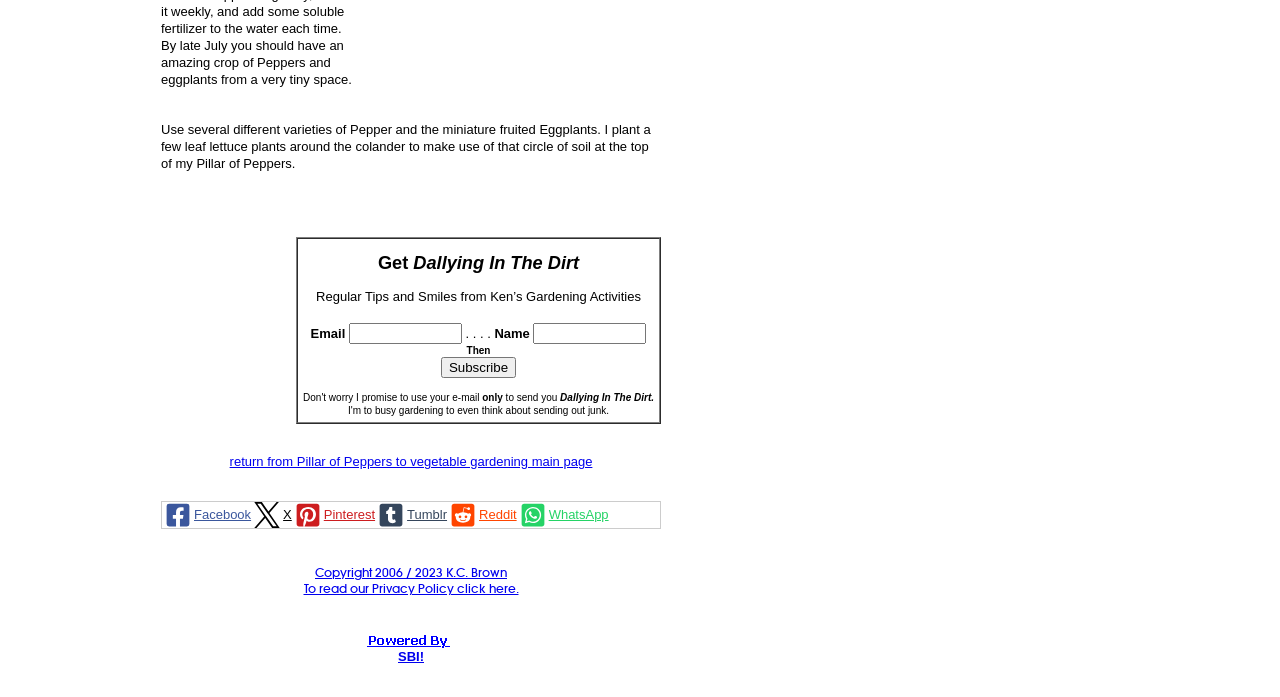Using the provided element description, identify the bounding box coordinates as (top-left x, top-left y, bottom-right x, bottom-right y). Ensure all values are between 0 and 1. Description: parent_node: SBI!

[0.284, 0.914, 0.359, 0.936]